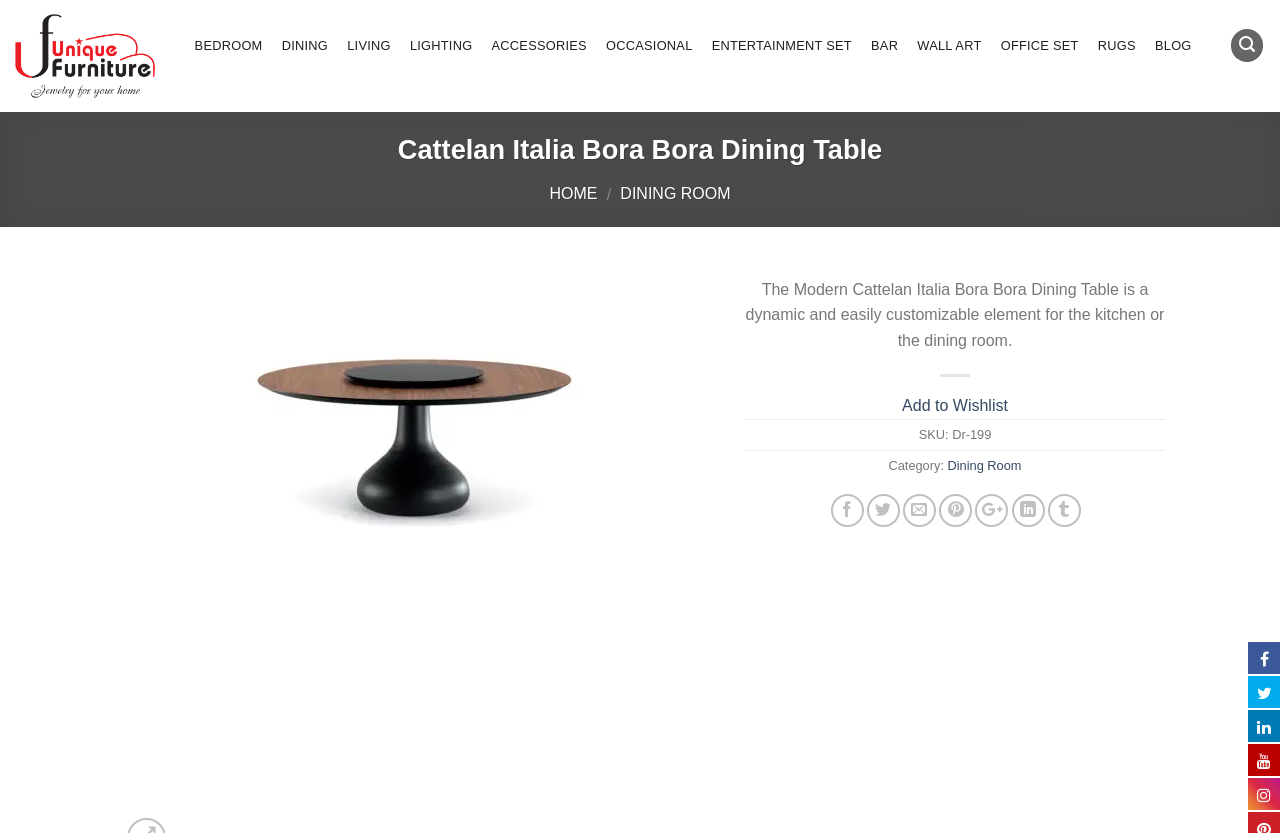Pinpoint the bounding box coordinates of the clickable element needed to complete the instruction: "View the 'Bora Bora Dining Table' image". The coordinates should be provided as four float numbers between 0 and 1: [left, top, right, bottom].

[0.09, 0.32, 0.559, 0.672]